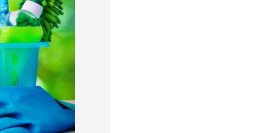Offer a thorough description of the image.

The image features a vibrant cleaning setup, prominently displaying a blue cleaning glove resting on a solid surface. In the background, a blue bucket filled with green cleaning supplies, including a spray bottle and cleaning pads, adds to the scene's freshness. The setting conveys a sense of cleanliness and readiness, ideal for promoting effective cleaning practices or products. The bright colors evoke a feeling of energy and efficiency, making it an excellent visual for topics related to cleaning businesses, housekeeping, or home maintenance.